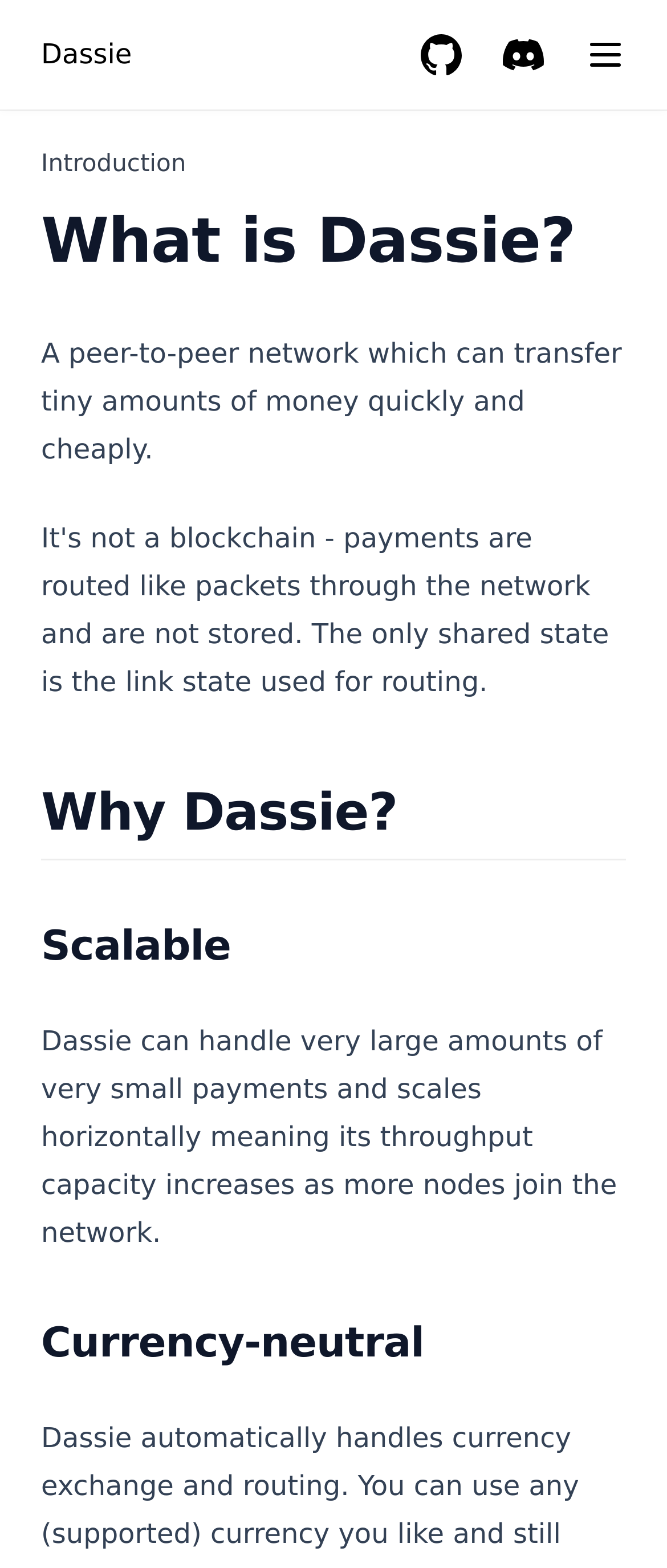Create a full and detailed caption for the entire webpage.

The webpage is about Dassie, a peer-to-peer network for transferring small amounts of money quickly and cheaply. At the top left, there is a link to "Dassie" and at the top right, there are three icons: a GitHub icon with a link to GitHub, a Discord icon with a link to Discord, and a menu button with an icon. 

Below the top section, there is an introduction section with a heading "What is Dassie?" followed by a brief description of Dassie. 

Underneath the introduction, there are three sections with headings: "Why Dassie?", "Scalable", and "Currency-neutral". Each section has a permalink link to the right of the heading. The "Why Dassie?" section does not have any additional text, while the "Scalable" section has a description of Dassie's ability to handle large amounts of small payments and scale horizontally. The "Currency-neutral" section does not have any additional text.